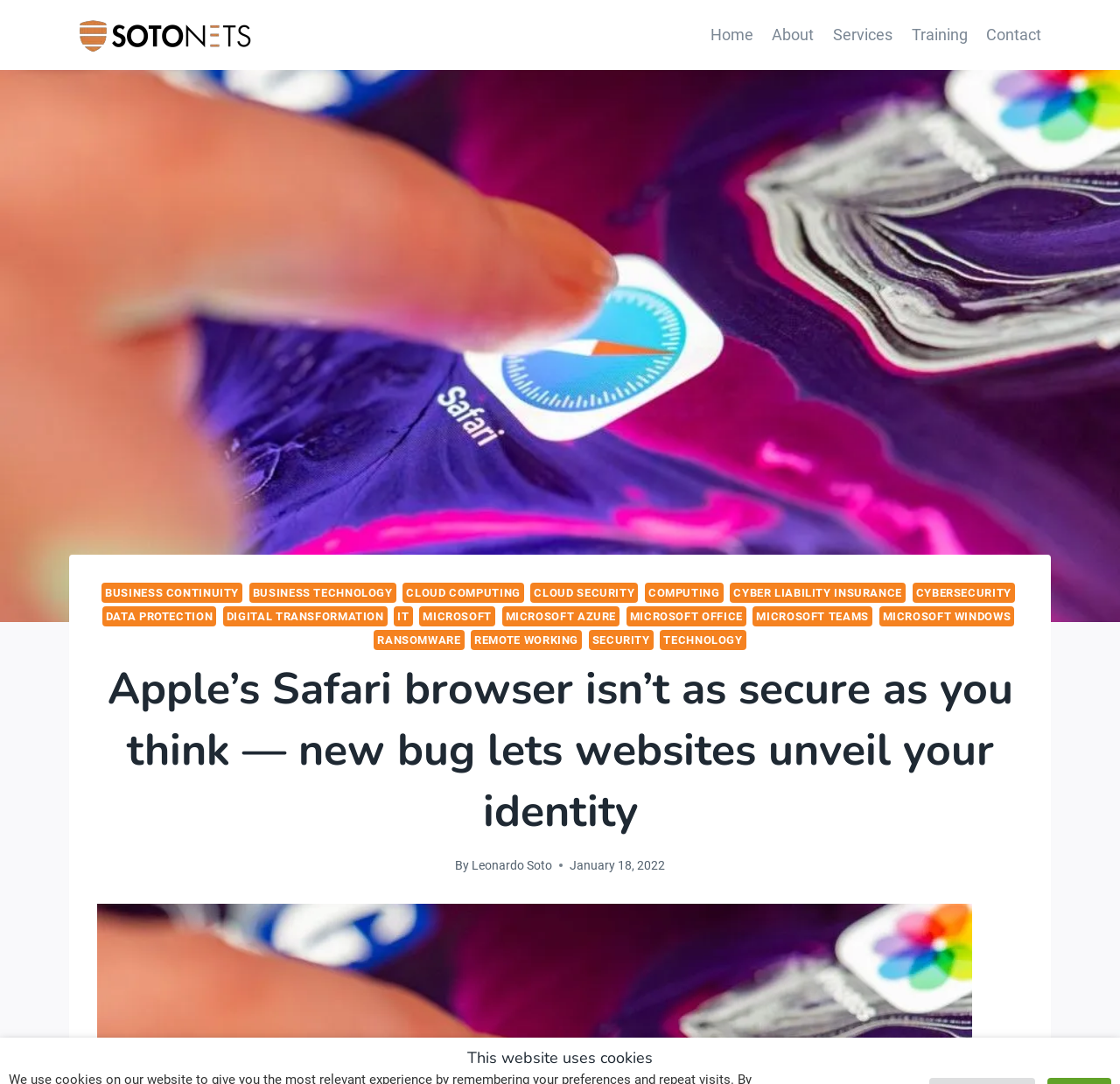Identify the bounding box for the UI element described as: "Cyber Liability Insurance". Ensure the coordinates are four float numbers between 0 and 1, formatted as [left, top, right, bottom].

[0.652, 0.537, 0.809, 0.556]